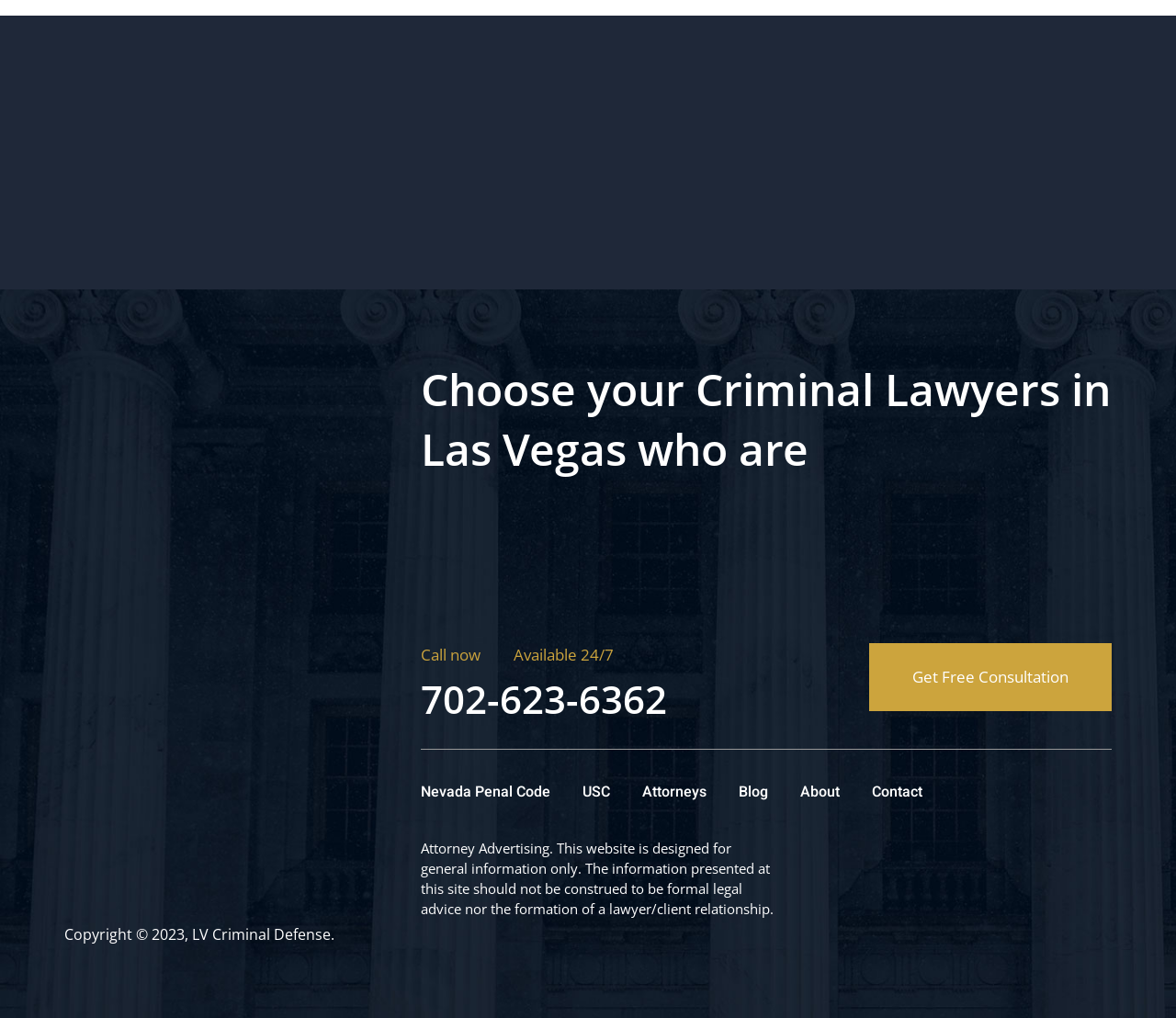Please examine the image and answer the question with a detailed explanation:
What is the phone number to call for 24/7 availability?

The webpage displays the phone number '702-623-6362' next to the text 'Available 24/7', indicating that this is the phone number to call for 24/7 availability.